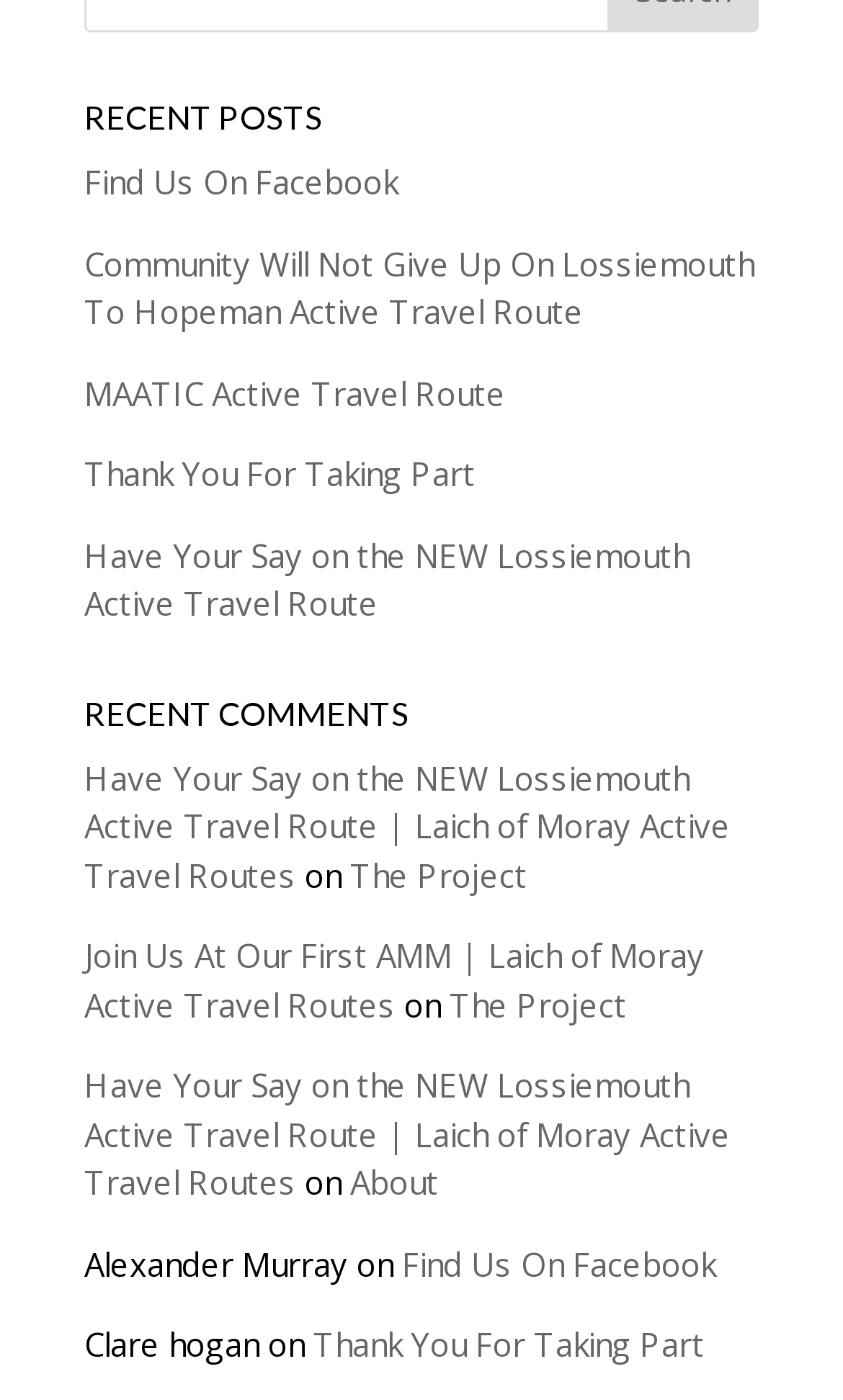Respond to the following query with just one word or a short phrase: 
How many links are there in the RECENT POSTS section?

5